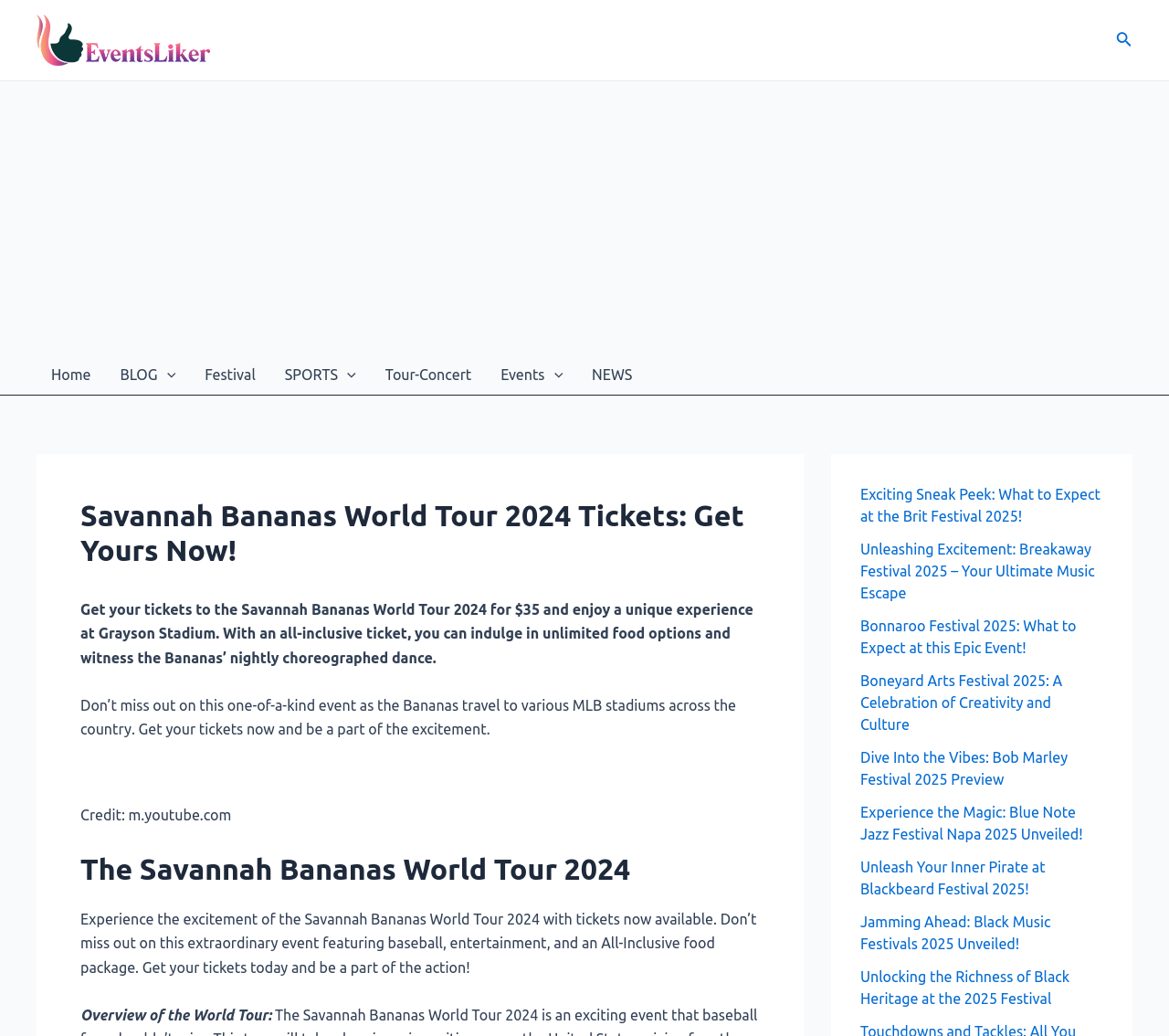Determine the bounding box coordinates of the clickable region to execute the instruction: "Search using the search icon". The coordinates should be four float numbers between 0 and 1, denoted as [left, top, right, bottom].

[0.955, 0.028, 0.969, 0.05]